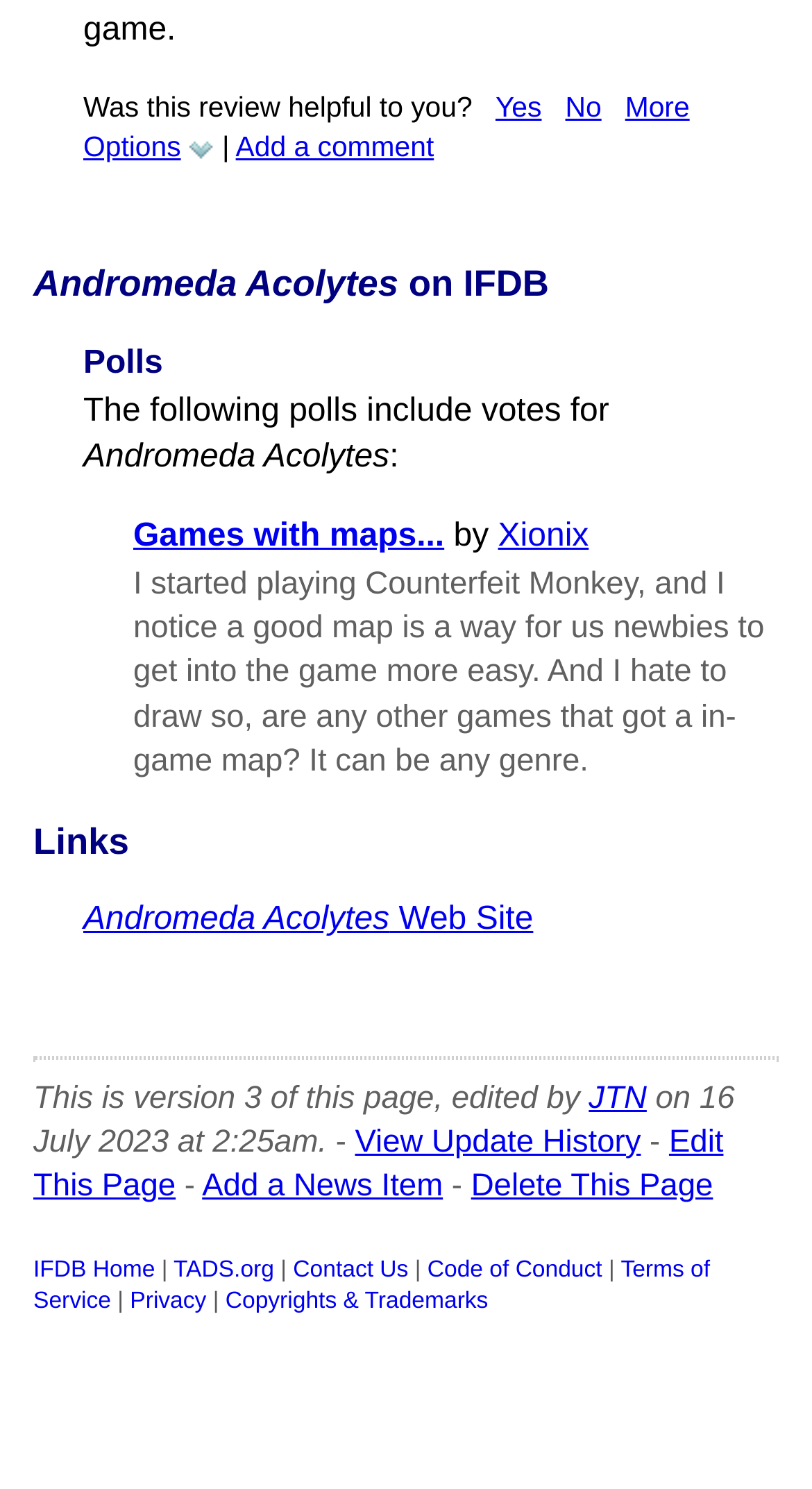Using the description: "Contact Us", identify the bounding box of the corresponding UI element in the screenshot.

[0.361, 0.87, 0.503, 0.886]